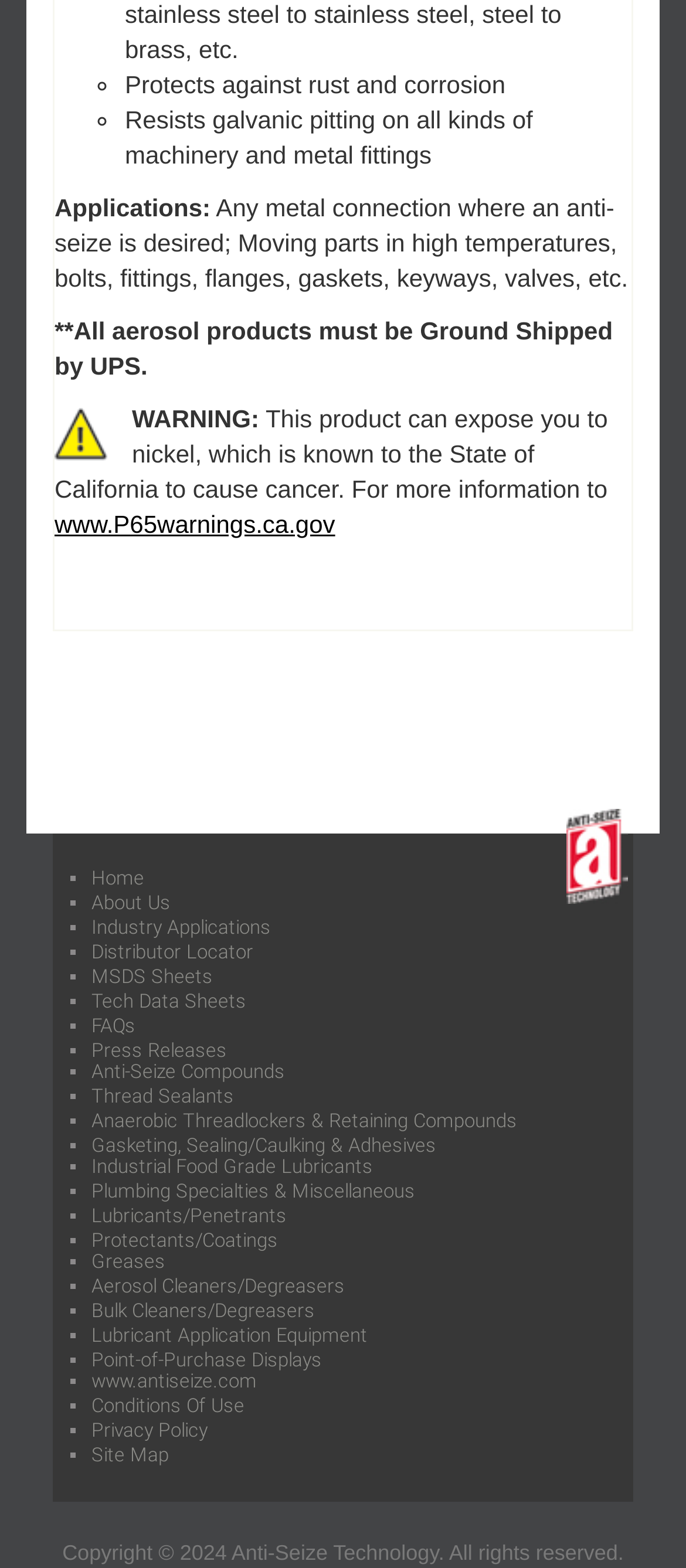What is the warning associated with this product?
Please answer the question as detailed as possible.

The warning text 'This product can expose you to nickel, which is known to the State of California to cause cancer.' indicates that the product poses a risk of cancer due to the presence of nickel.